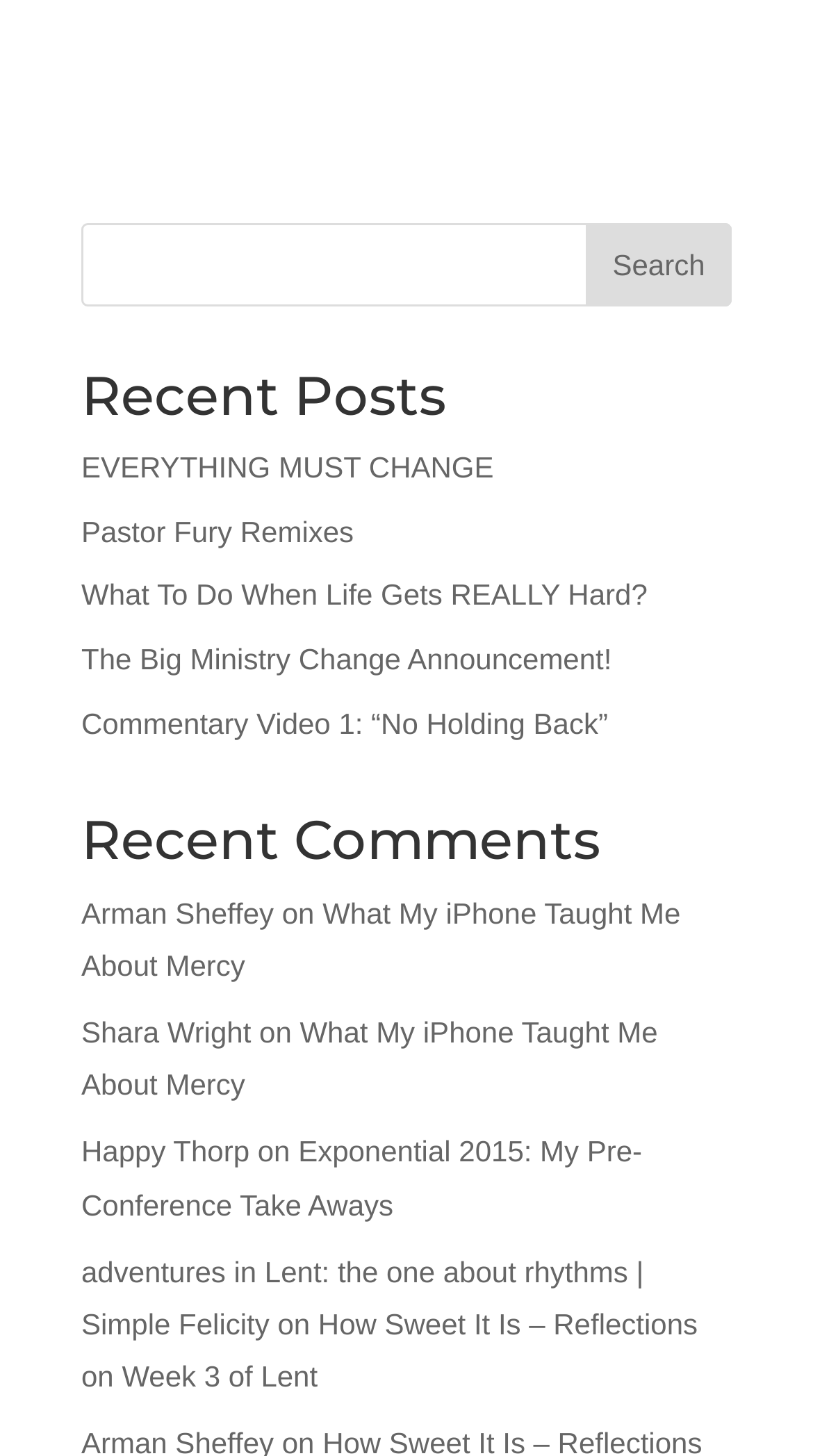Using the given element description, provide the bounding box coordinates (top-left x, top-left y, bottom-right x, bottom-right y) for the corresponding UI element in the screenshot: All Projects

None